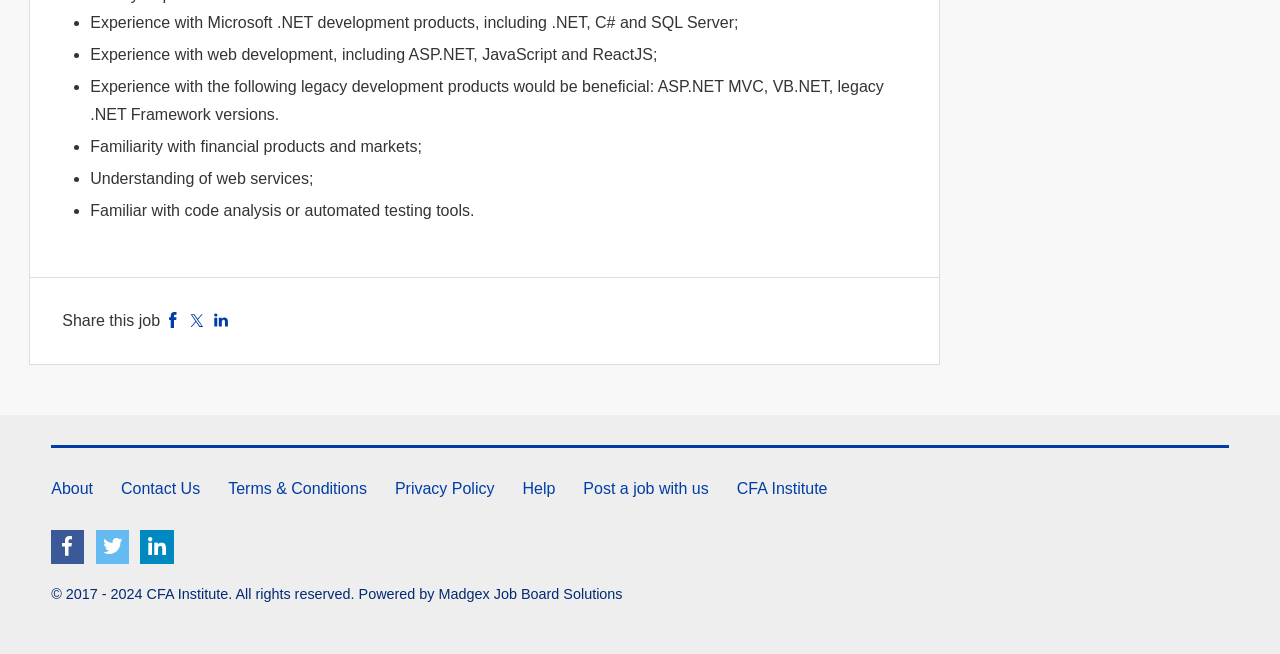Can you find the bounding box coordinates for the element that needs to be clicked to execute this instruction: "Follow on Facebook"? The coordinates should be given as four float numbers between 0 and 1, i.e., [left, top, right, bottom].

[0.129, 0.477, 0.141, 0.503]